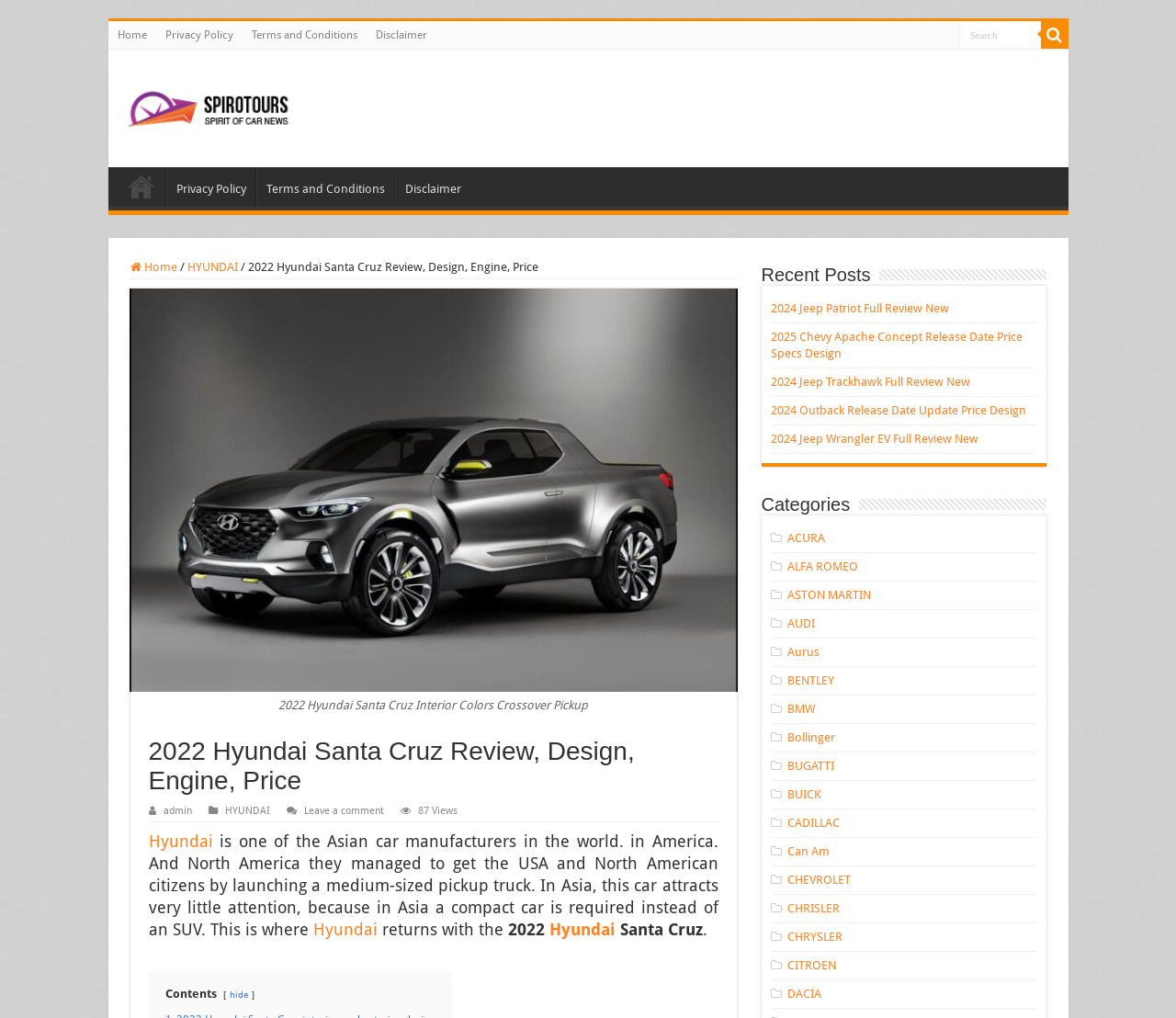What is the purpose of the search box?
Answer the question in a detailed and comprehensive manner.

The search box is located at the top right corner of the webpage, and it allows users to search for specific content within the website.